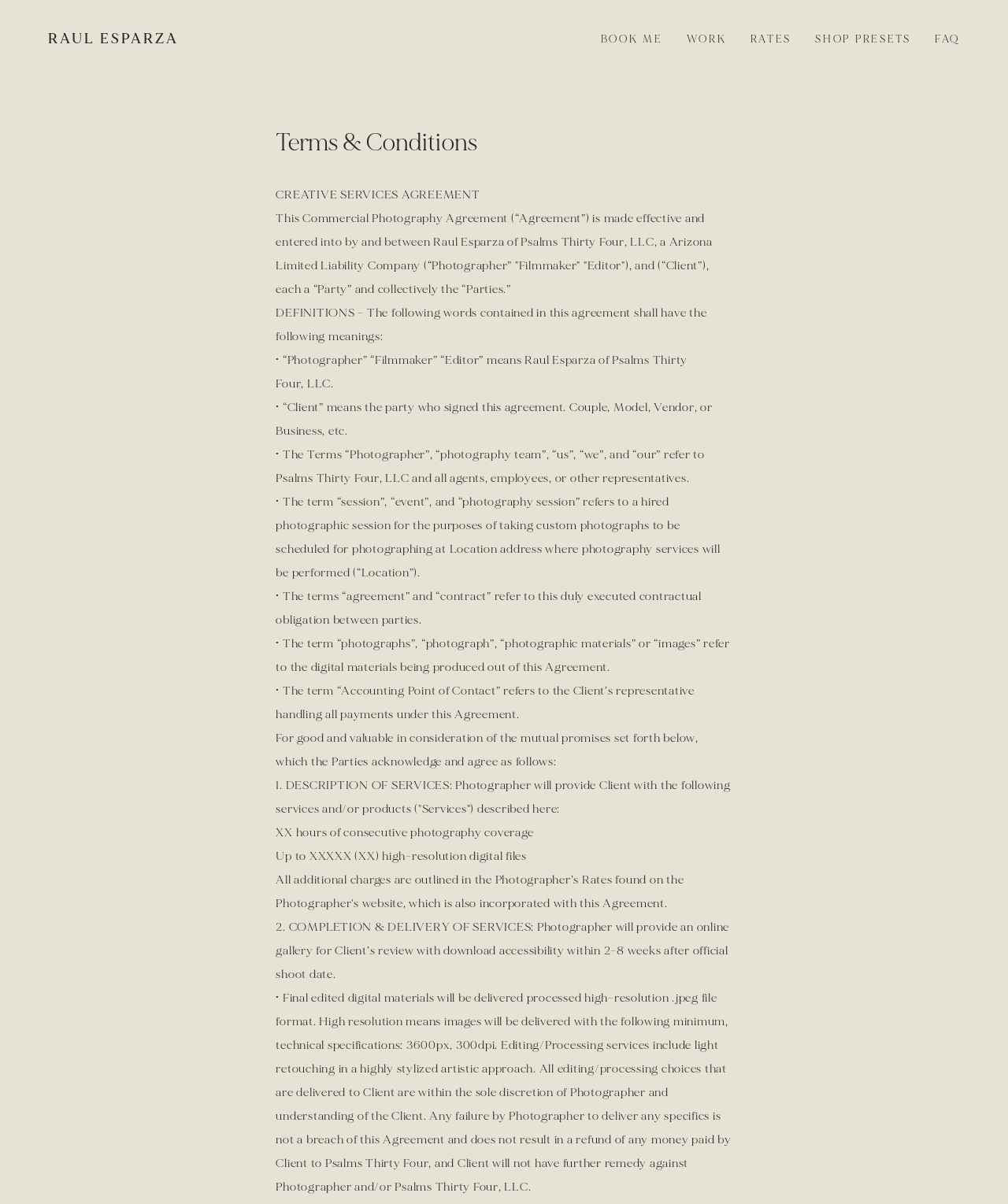Identify the bounding box coordinates for the UI element described as follows: "Shop Presets". Ensure the coordinates are four float numbers between 0 and 1, formatted as [left, top, right, bottom].

[0.797, 0.023, 0.916, 0.042]